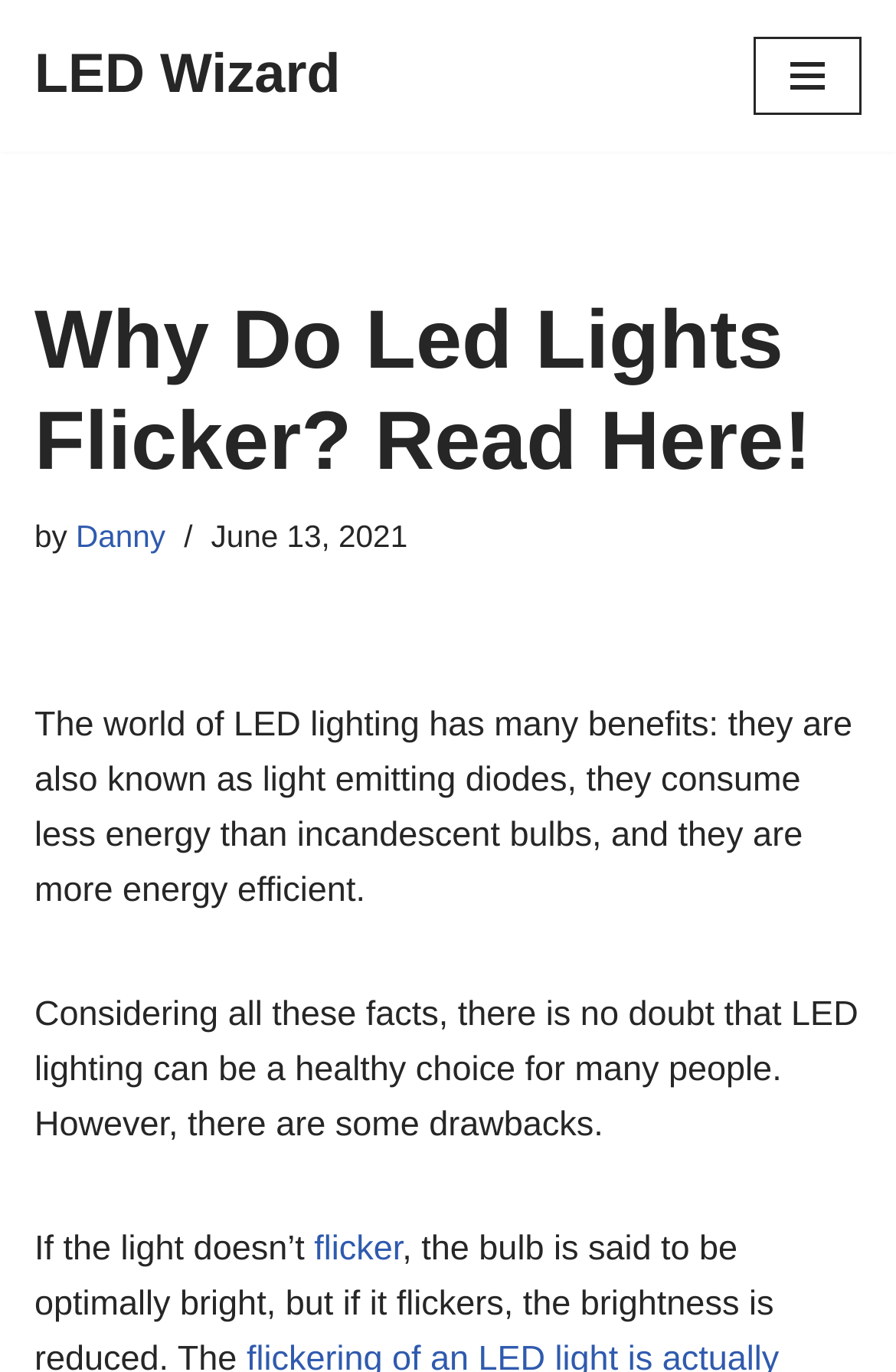What is the text of the webpage's headline?

Why Do Led Lights Flicker? Read Here!